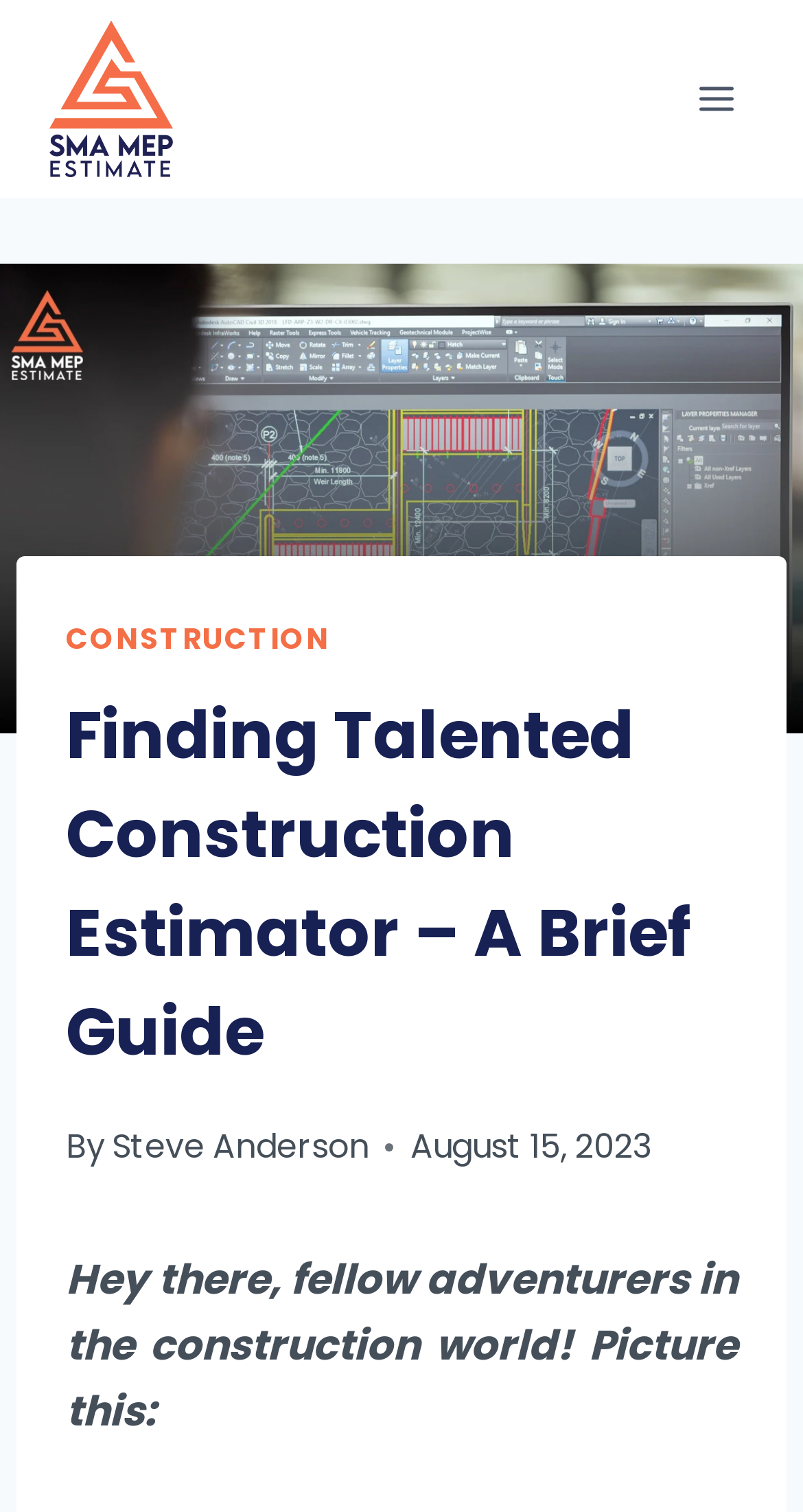Bounding box coordinates are specified in the format (top-left x, top-left y, bottom-right x, bottom-right y). All values are floating point numbers bounded between 0 and 1. Please provide the bounding box coordinate of the region this sentence describes: Toggle Menu

[0.844, 0.044, 0.938, 0.086]